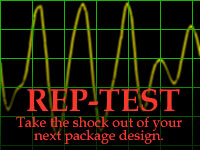Give a thorough caption of the image, focusing on all visible elements.

The image features a graphical representation illustrating the REP-TEST system utilized by Republic Packaging. It depicts a jagged, yellow waveform against a dark grid background, symbolizing the testing process that measures the impact forces during package drops. Prominently displayed in bold red text is the phrase "REP-TEST," accompanied by the supportive slogan "Take the shock out of your next package design." This conveys the essence of the service offered, which aims to enhance packaging durability by simulating the conditions packages face in transit. This visual effectively communicates the technical nature of the testing while highlighting the company's commitment to providing high-quality protective packaging solutions.